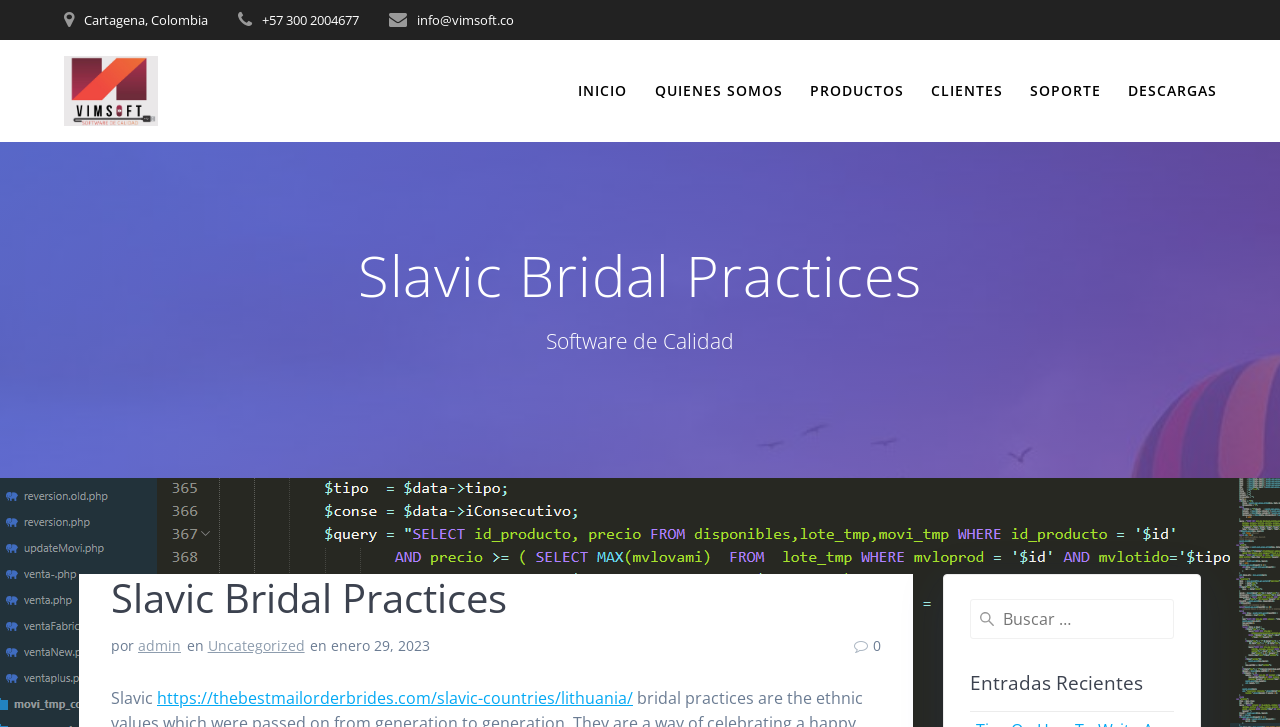Determine the bounding box coordinates for the UI element described. Format the coordinates as (top-left x, top-left y, bottom-right x, bottom-right y) and ensure all values are between 0 and 1. Element description: Descargas

[0.882, 0.11, 0.951, 0.141]